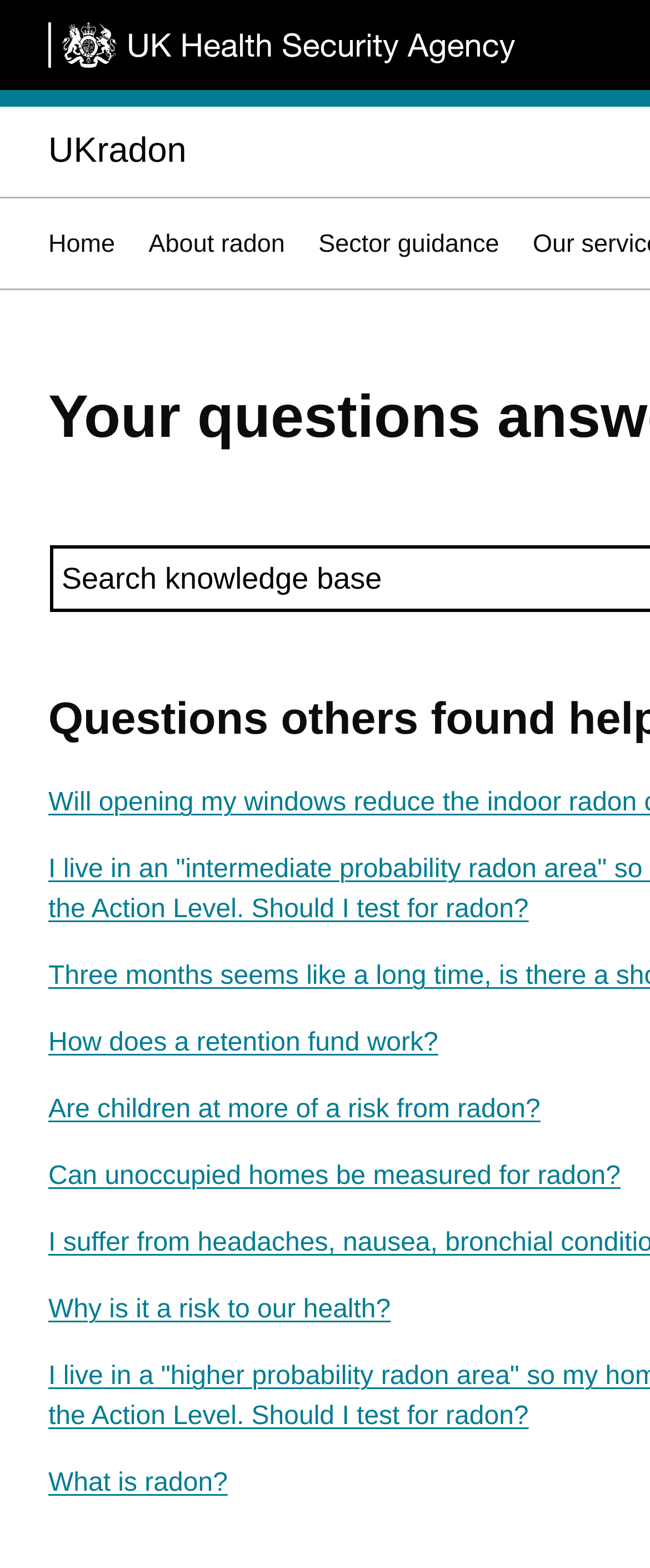Given the webpage screenshot, identify the bounding box of the UI element that matches this description: "What is radon?".

[0.074, 0.937, 0.35, 0.955]